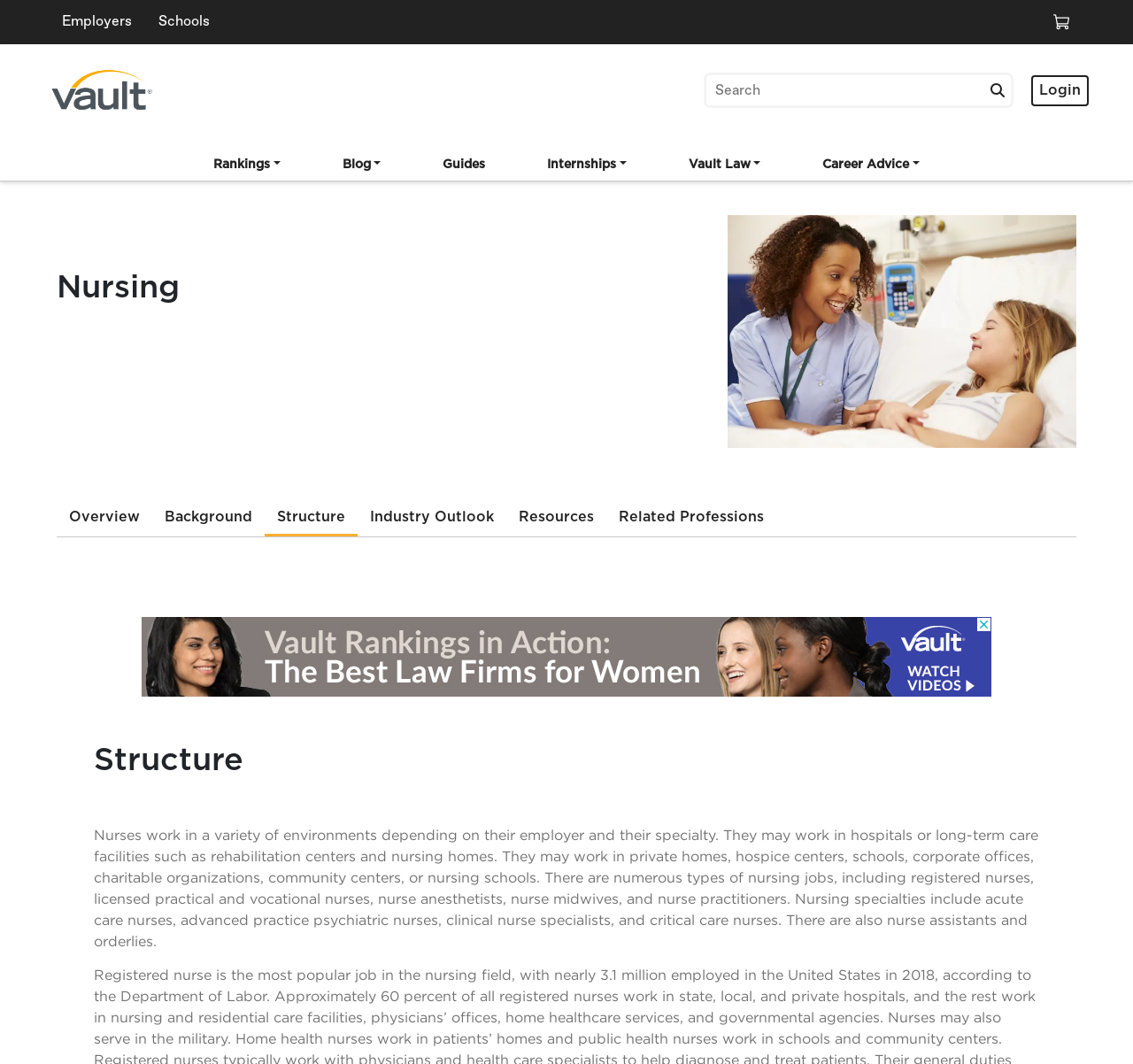Provide a comprehensive caption for the webpage.

The webpage is about Nursing: Structure, with a prominent heading "Nursing" at the top. Below the heading, there is a large image related to nursing. 

On the top navigation bar, there are several links, including "Employers", "Schools", and a logo link. To the right of the logo, there is a search box with a button. Further to the right, there is a "Login" button.

Below the navigation bar, there is a horizontal tab list with six tabs: "Rankings", "Blog", "Guides", "Internships", "Vault Law", and "Career Advice". 

The main content area is divided into two sections. The top section has a heading "Nursing" and an image. Below the image, there is a horizontal tab list with six tabs: "Overview", "Background", "Structure", "Industry Outlook", "Resources", and "Related Professions". The "Structure" tab is currently selected.

In the main content area, there is a large block of text describing the structure of nursing jobs, including the various environments and specialties. Below the text, there is an advertisement iframe.

At the very bottom of the page, there is a horizontal separator line.